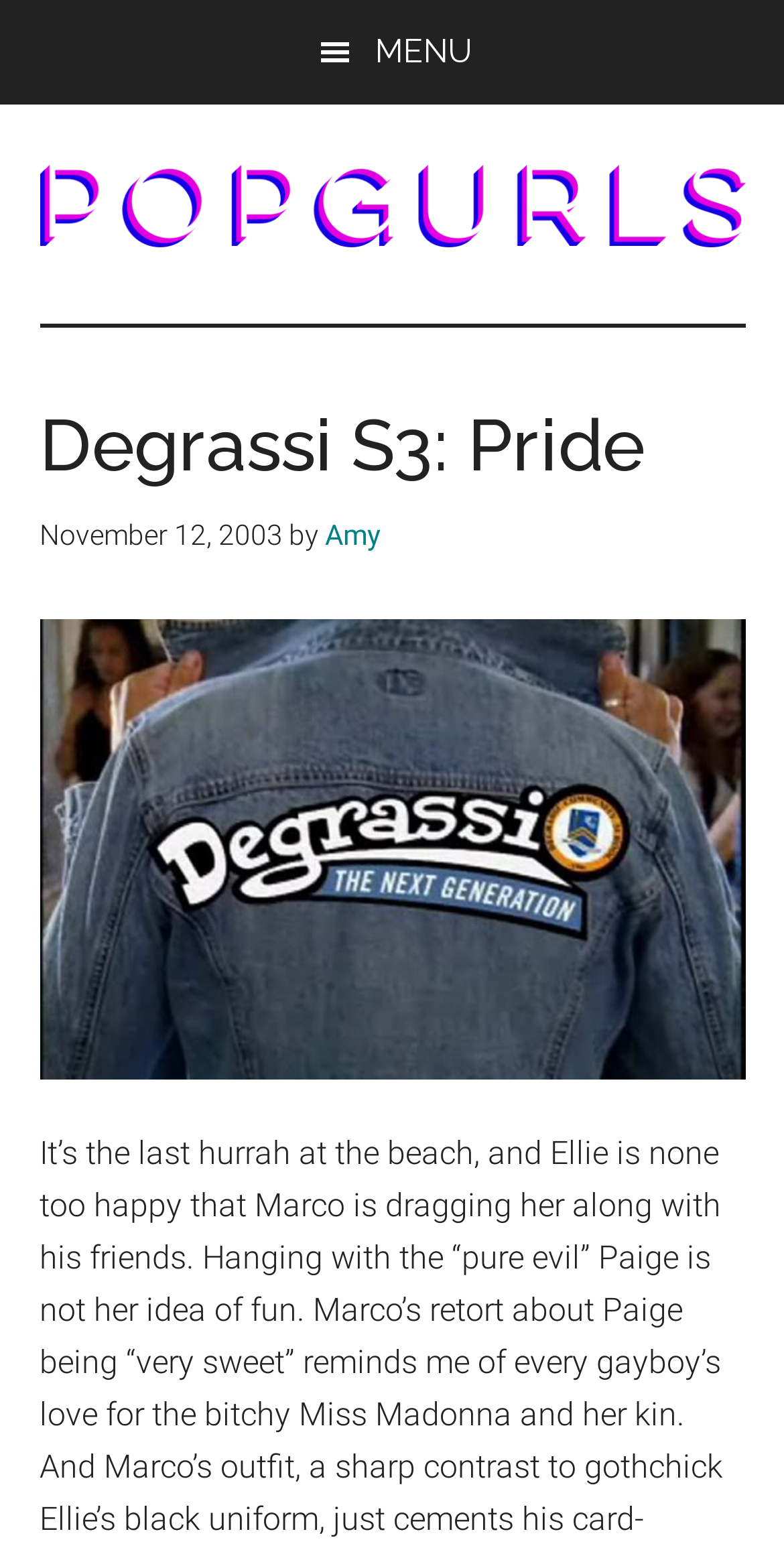Illustrate the webpage's structure and main components comprehensively.

The webpage is about Degrassi S3: Pride, with a prominent header displaying the title. At the top-left corner, there are three "Skip to" links, allowing users to navigate to main content, primary sidebar, or footer. Next to these links, a menu button is located, which is not currently pressed or expanded.

Below the menu button, a large link to "popgurls" is situated, accompanied by an image with the same name. To the right of the image, a short phrase "smart. sassy. shameless." is displayed.

Underneath the "popgurls" link, a header section is located, containing the title "Degrassi S3: Pride" again, along with a timestamp "November 12, 2003" and an author's name "Amy", who is linked to another page.